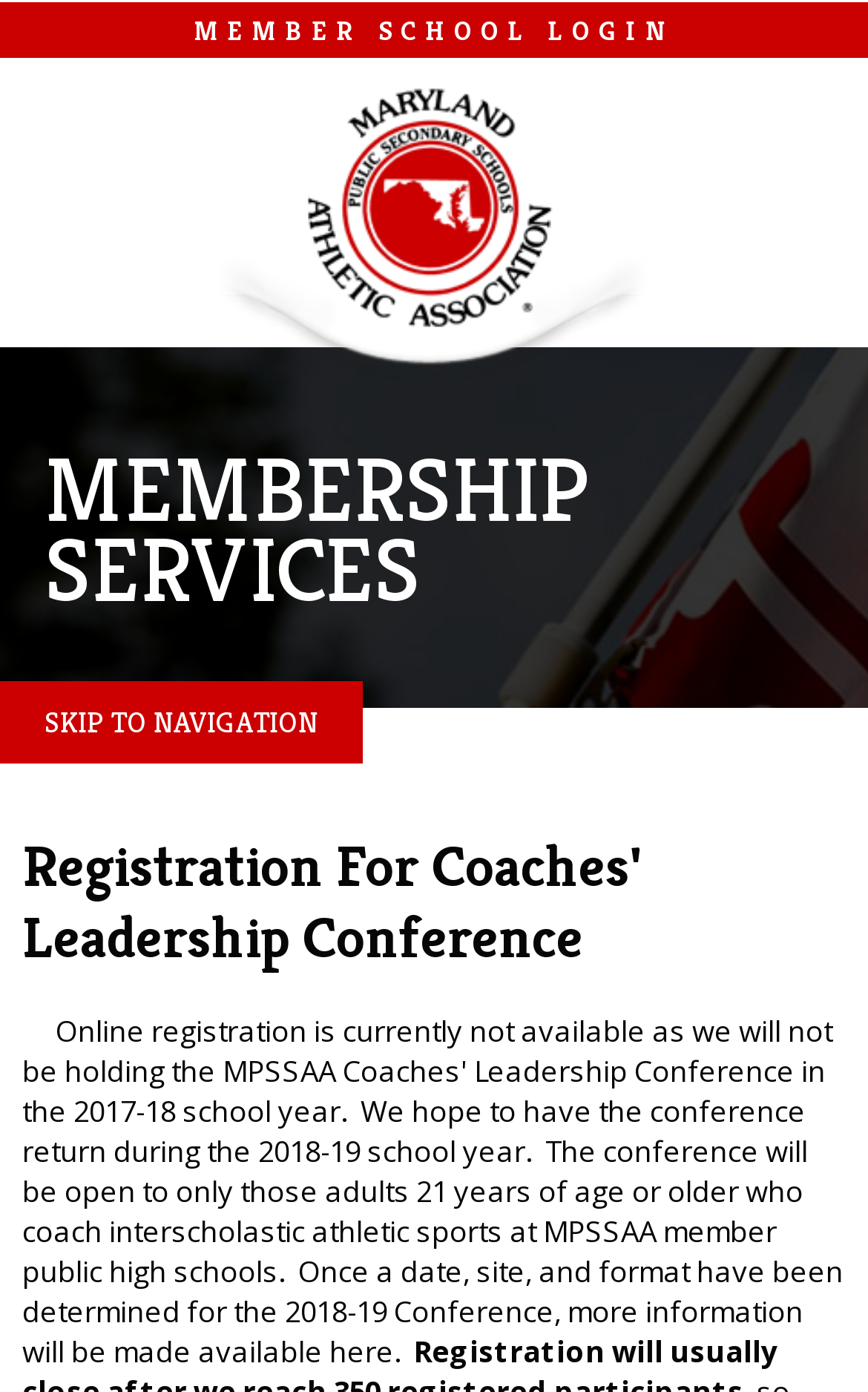What is the name of the organization? Look at the image and give a one-word or short phrase answer.

MPSSAA